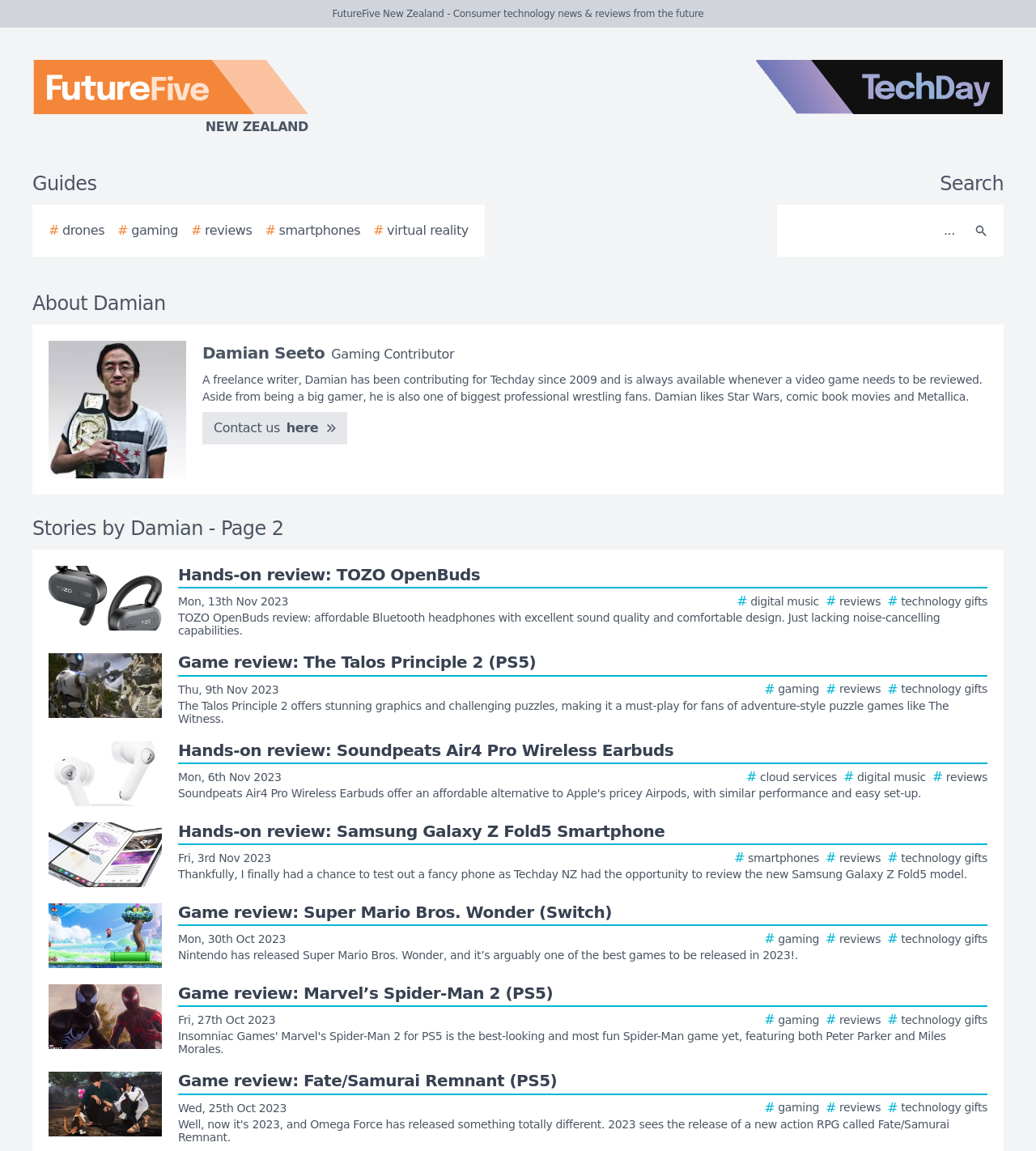Determine the bounding box for the UI element as described: "aria-label="Search"". The coordinates should be represented as four float numbers between 0 and 1, formatted as [left, top, right, bottom].

[0.931, 0.184, 0.962, 0.217]